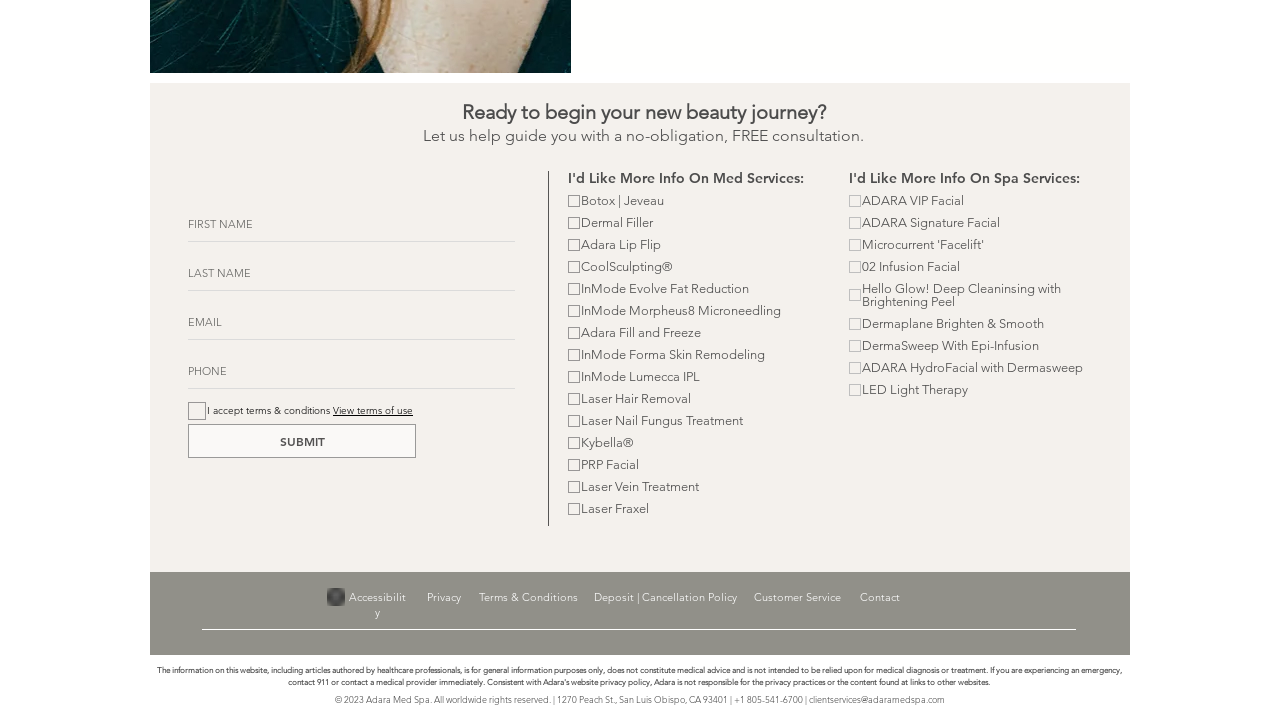Identify the bounding box for the UI element described as: "Deposit | Cancellation Policy". Ensure the coordinates are four float numbers between 0 and 1, formatted as [left, top, right, bottom].

[0.464, 0.817, 0.576, 0.838]